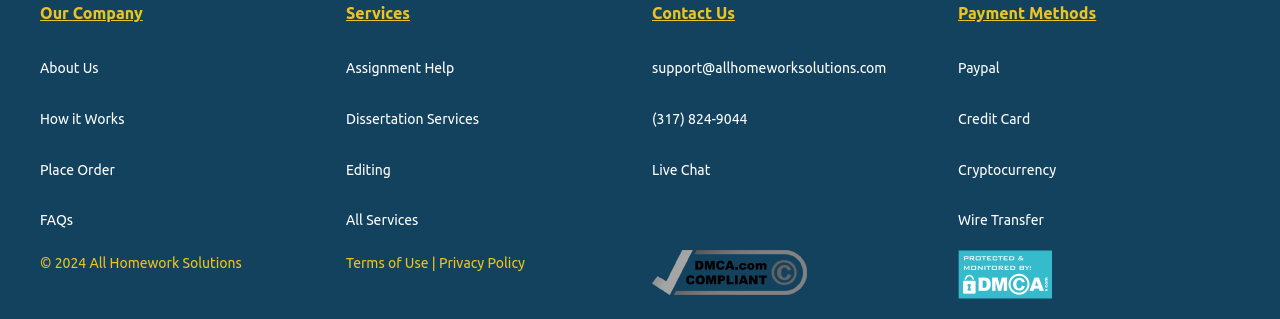Could you determine the bounding box coordinates of the clickable element to complete the instruction: "Learn about Payment Methods"? Provide the coordinates as four float numbers between 0 and 1, i.e., [left, top, right, bottom].

[0.748, 0.014, 0.856, 0.07]